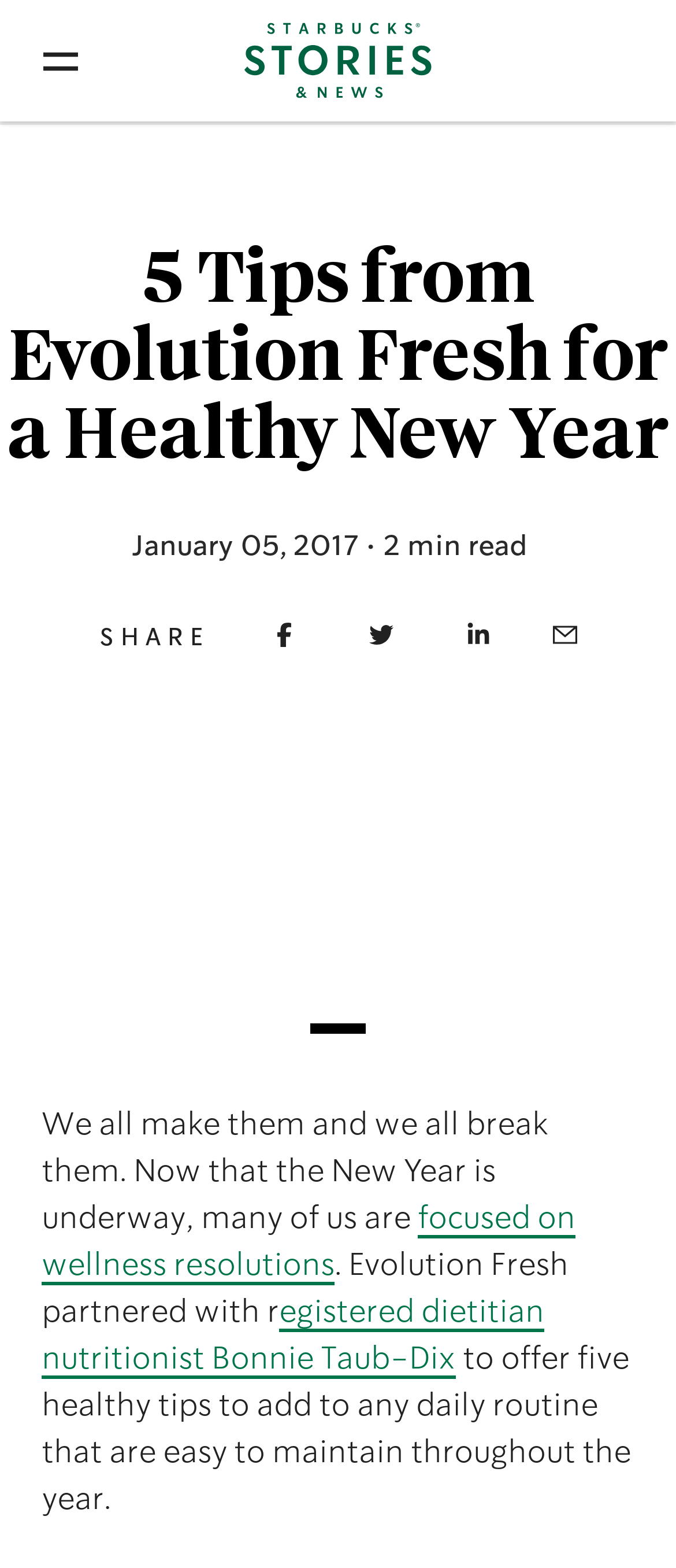What is the profession of Bonnie Taub-Dix?
Please provide a detailed and comprehensive answer to the question.

The profession of Bonnie Taub-Dix can be found in the text, which mentions 'registered dietitian nutritionist Bonnie Taub-Dix'.